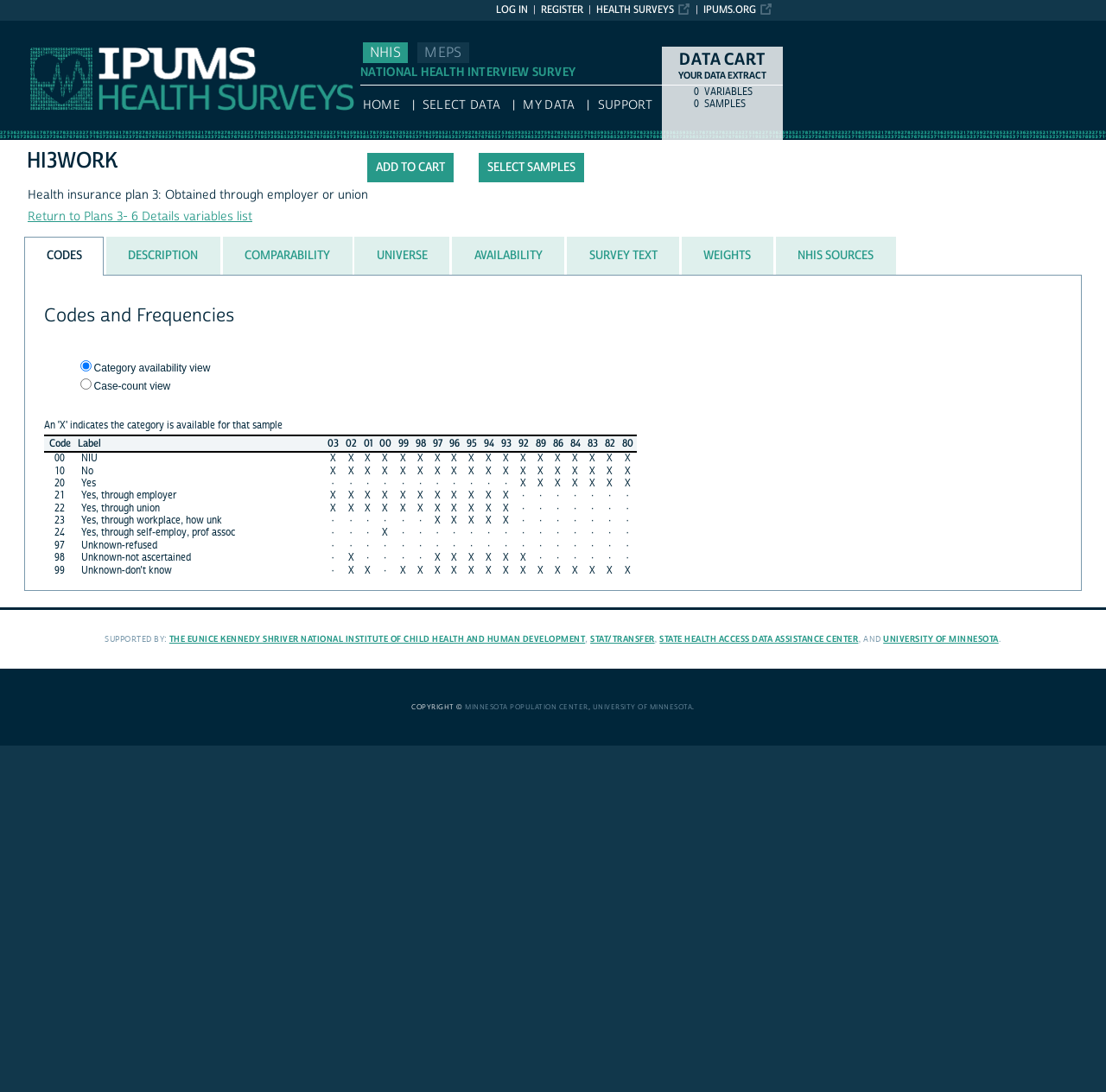What is the name of the survey?
Please utilize the information in the image to give a detailed response to the question.

The name of the survey can be found in the static text element with the bounding box coordinates [0.326, 0.059, 0.52, 0.074].